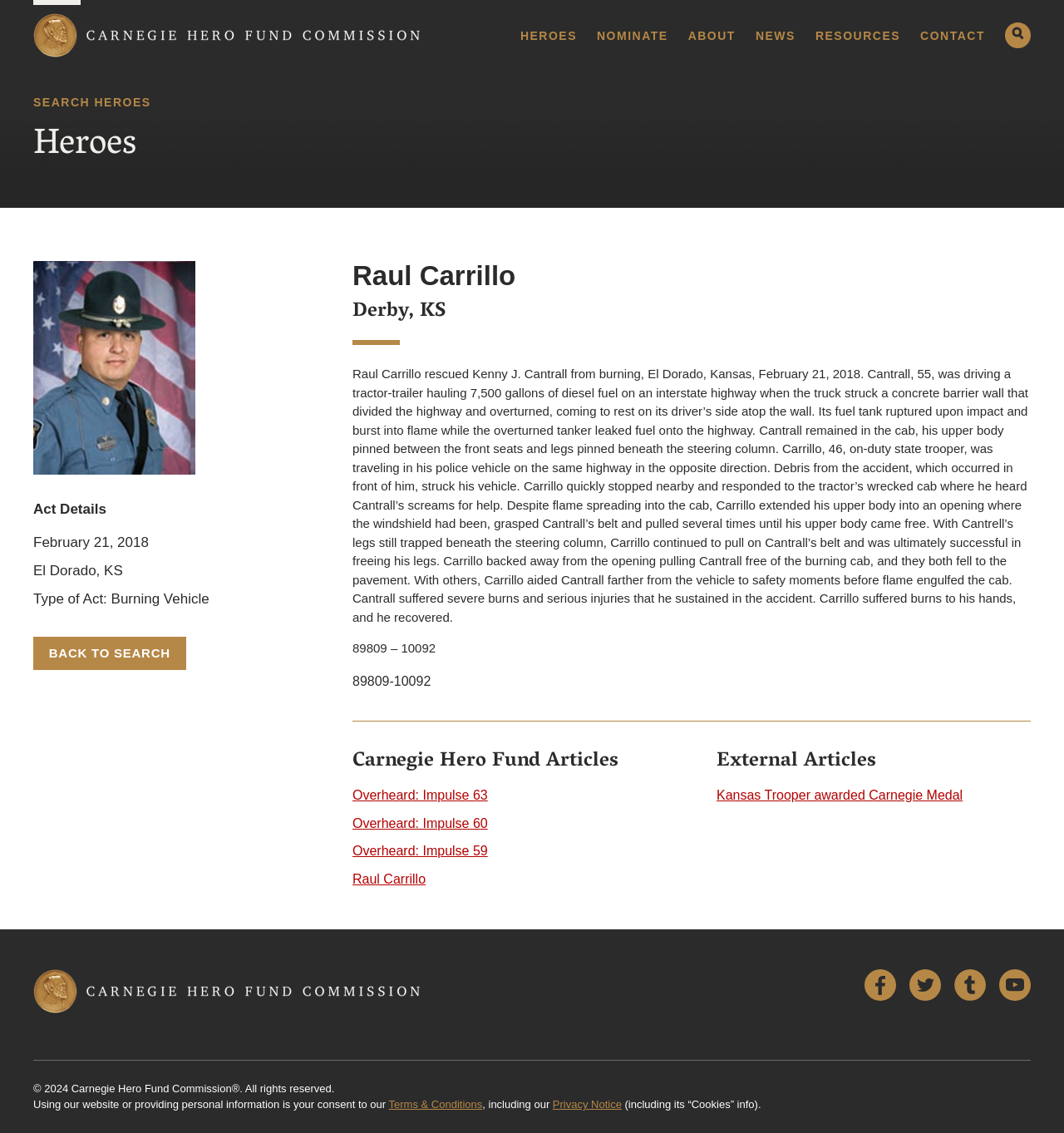Carefully examine the image and provide an in-depth answer to the question: What is Raul Carrillo's occupation?

I found this answer by looking at the text in the article section, where it says 'Carrillo, 46, on-duty state trooper, was traveling in his police vehicle on the same highway in the opposite direction.' This indicates that Raul Carrillo is a state trooper.